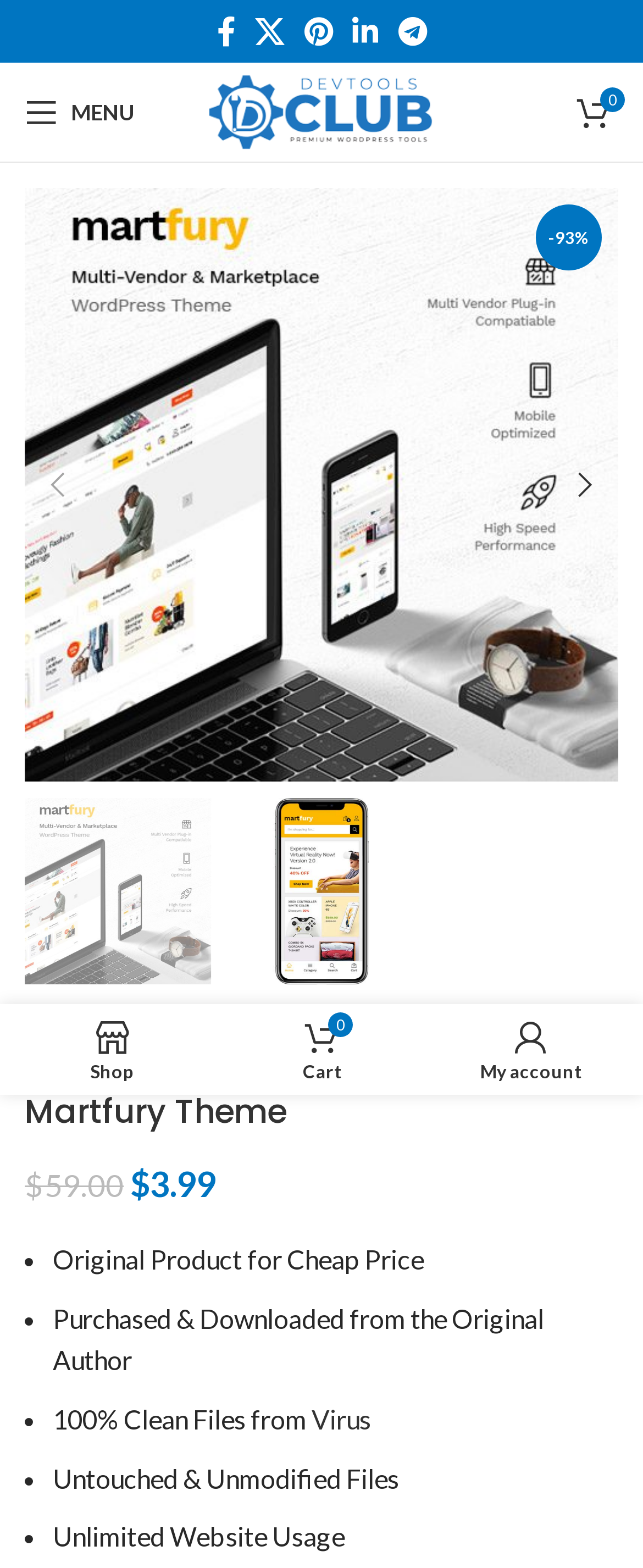How many list markers are there?
Please respond to the question with a detailed and well-explained answer.

I counted the number of list markers by looking at the '•' symbols which are located below the current price of Martfury theme. There are five list markers, each corresponding to a feature of the product.